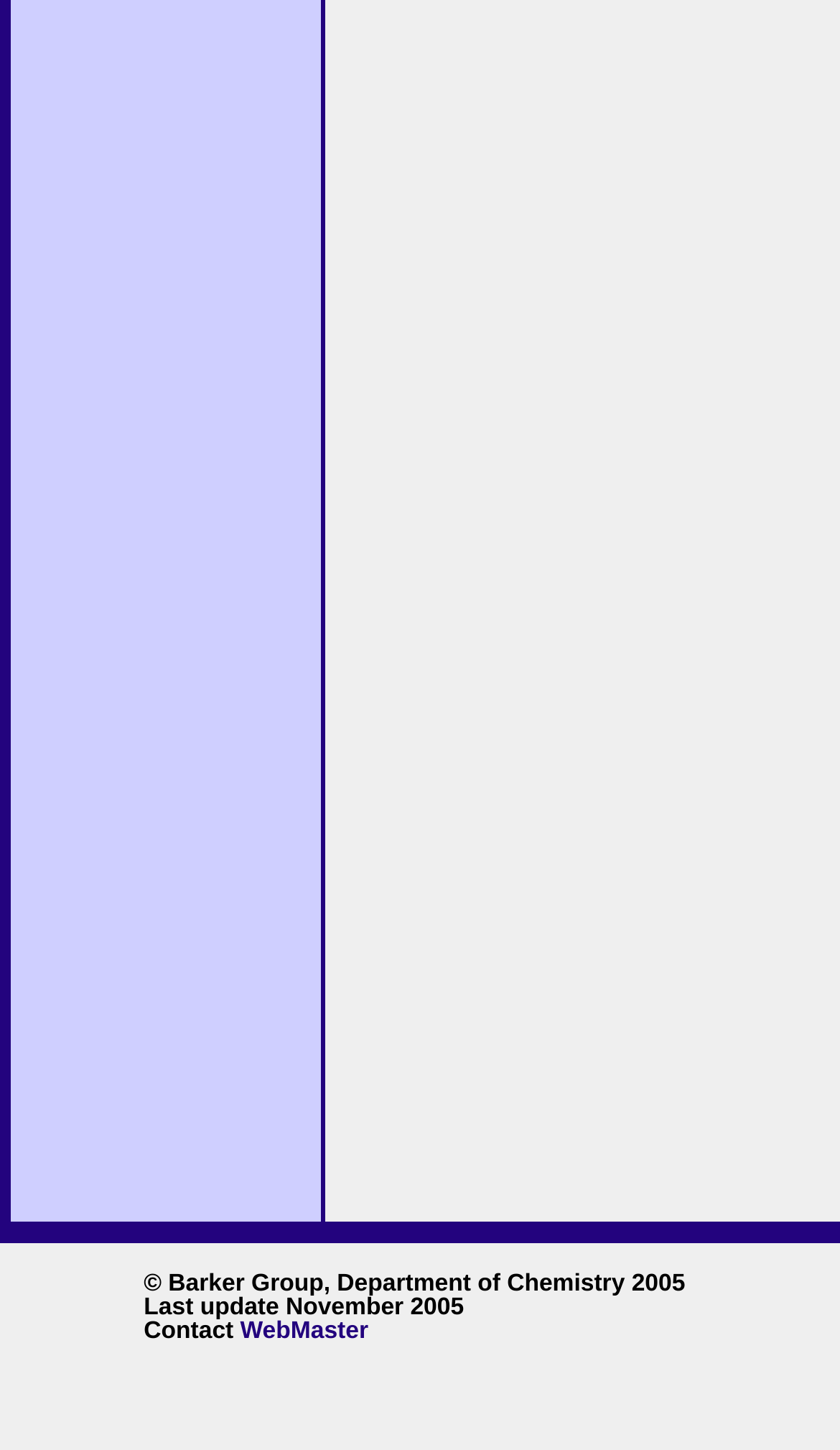Locate the bounding box coordinates of the UI element described by: "WebMaster". The bounding box coordinates should consist of four float numbers between 0 and 1, i.e., [left, top, right, bottom].

[0.286, 0.91, 0.438, 0.928]